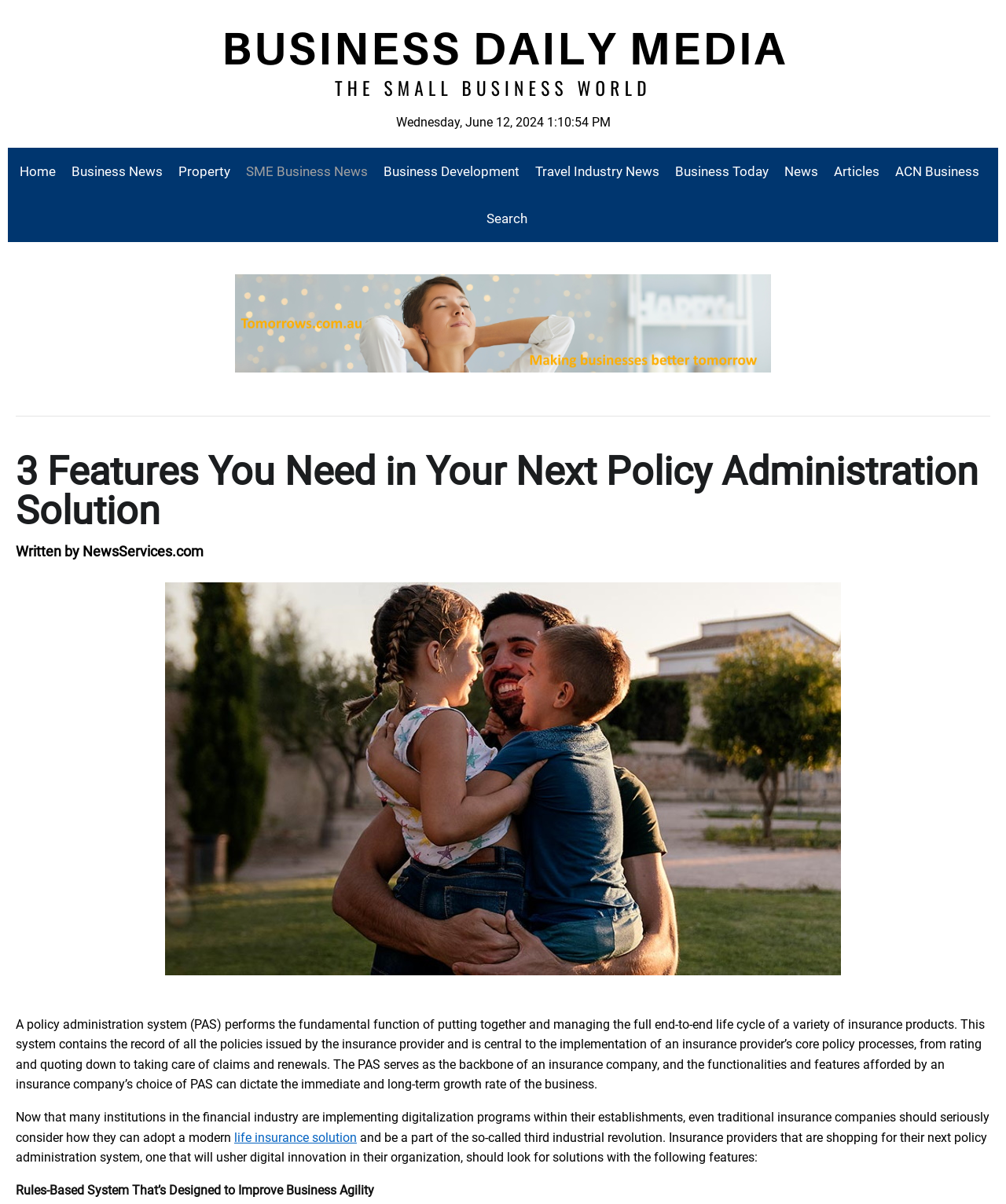Please provide a comprehensive answer to the question below using the information from the image: What is the purpose of a modern policy administration system?

I found the purpose of a modern policy administration system by reading the static text element that mentions 'ushering digital innovation in their organization' as a goal of implementing a modern policy administration system.